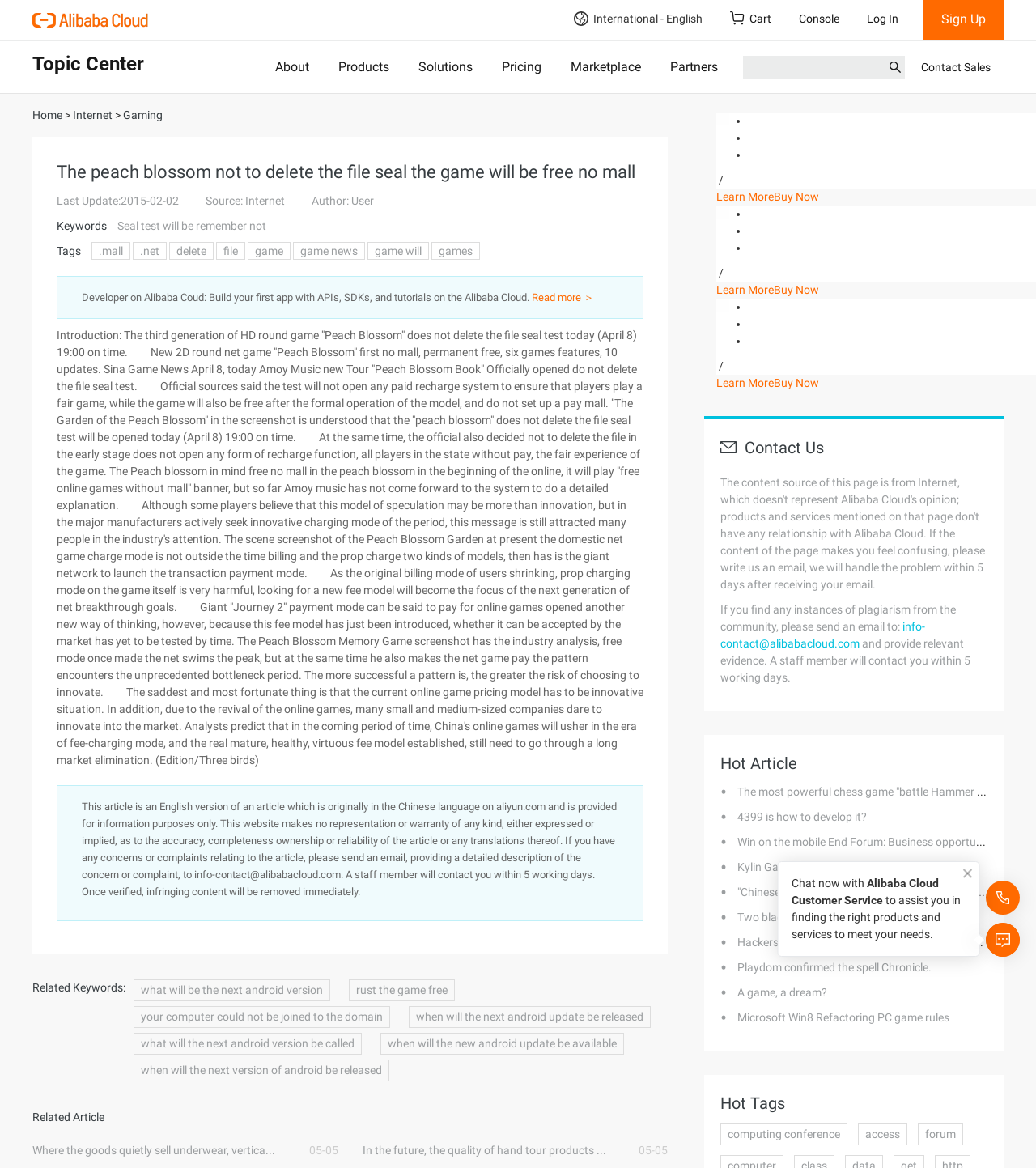Indicate the bounding box coordinates of the element that needs to be clicked to satisfy the following instruction: "Click the 'Read more ＞' link". The coordinates should be four float numbers between 0 and 1, i.e., [left, top, right, bottom].

[0.513, 0.249, 0.573, 0.26]